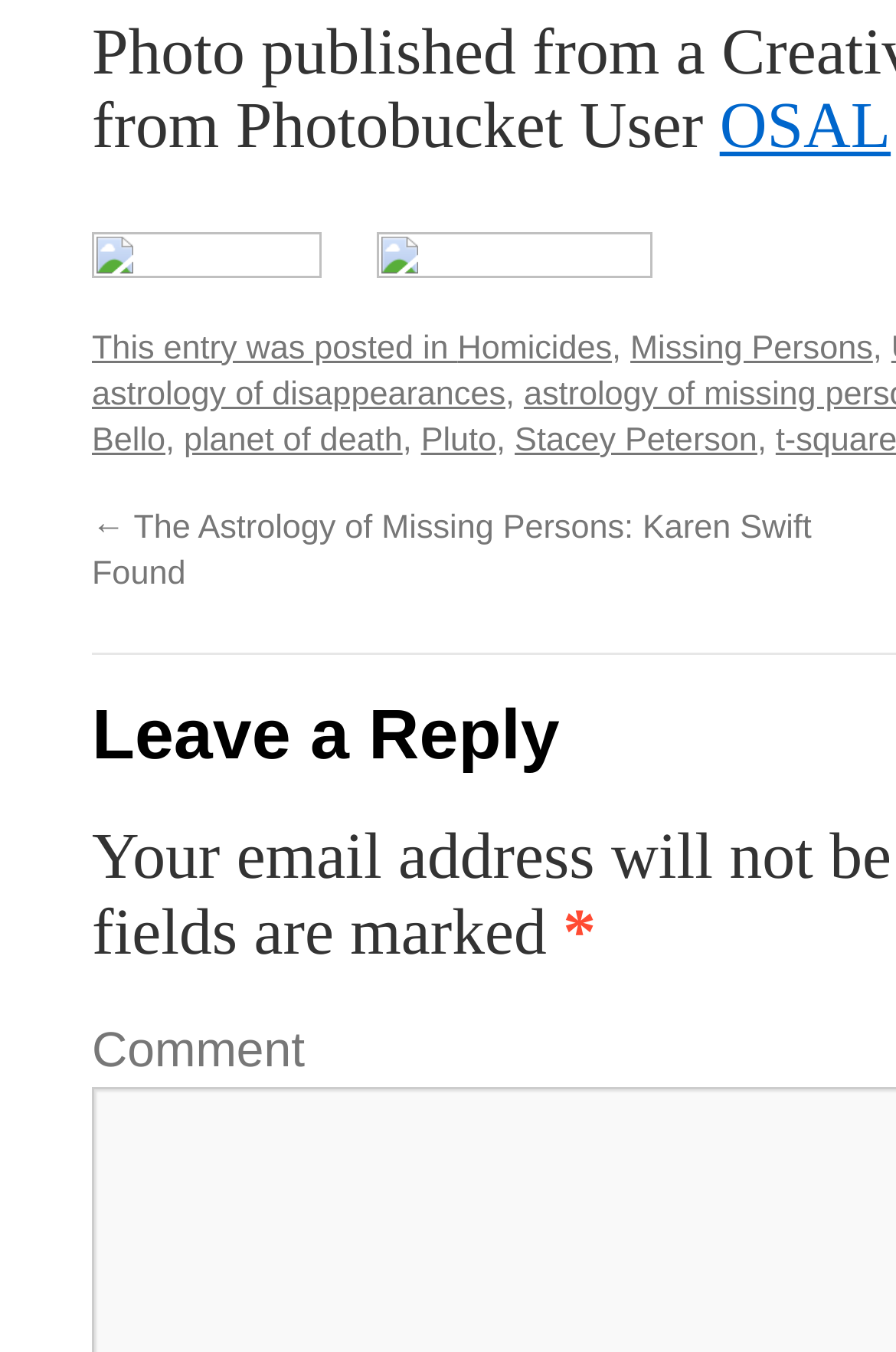Using the description: "Stacey Peterson", identify the bounding box of the corresponding UI element in the screenshot.

[0.574, 0.313, 0.845, 0.34]